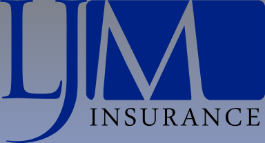What type of products does LJM Insurance Agency provide? Using the information from the screenshot, answer with a single word or phrase.

Insurance products